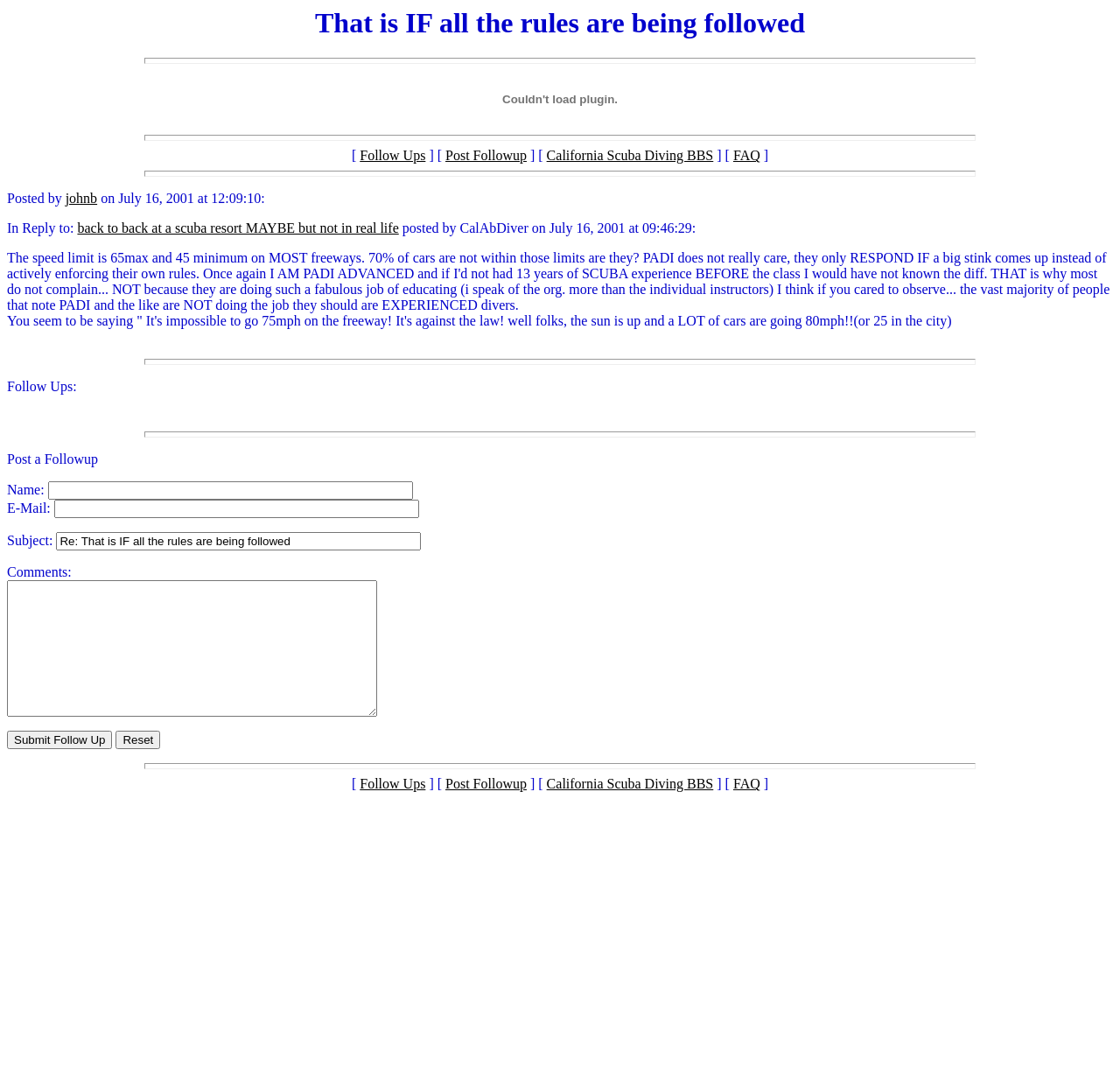Extract the main headline from the webpage and generate its text.

That is IF all the rules are being followed